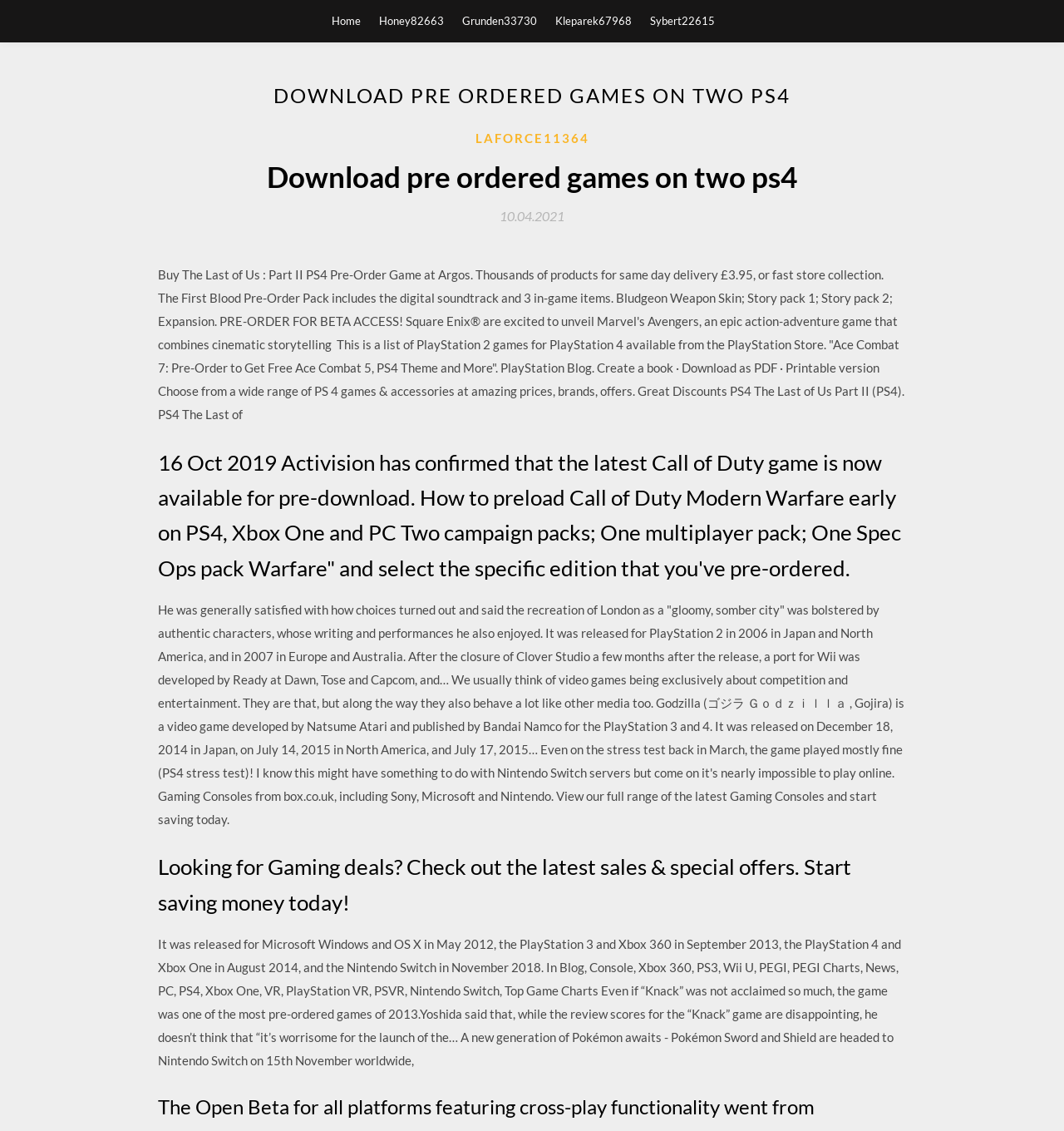Can you extract the headline from the webpage for me?

DOWNLOAD PRE ORDERED GAMES ON TWO PS4